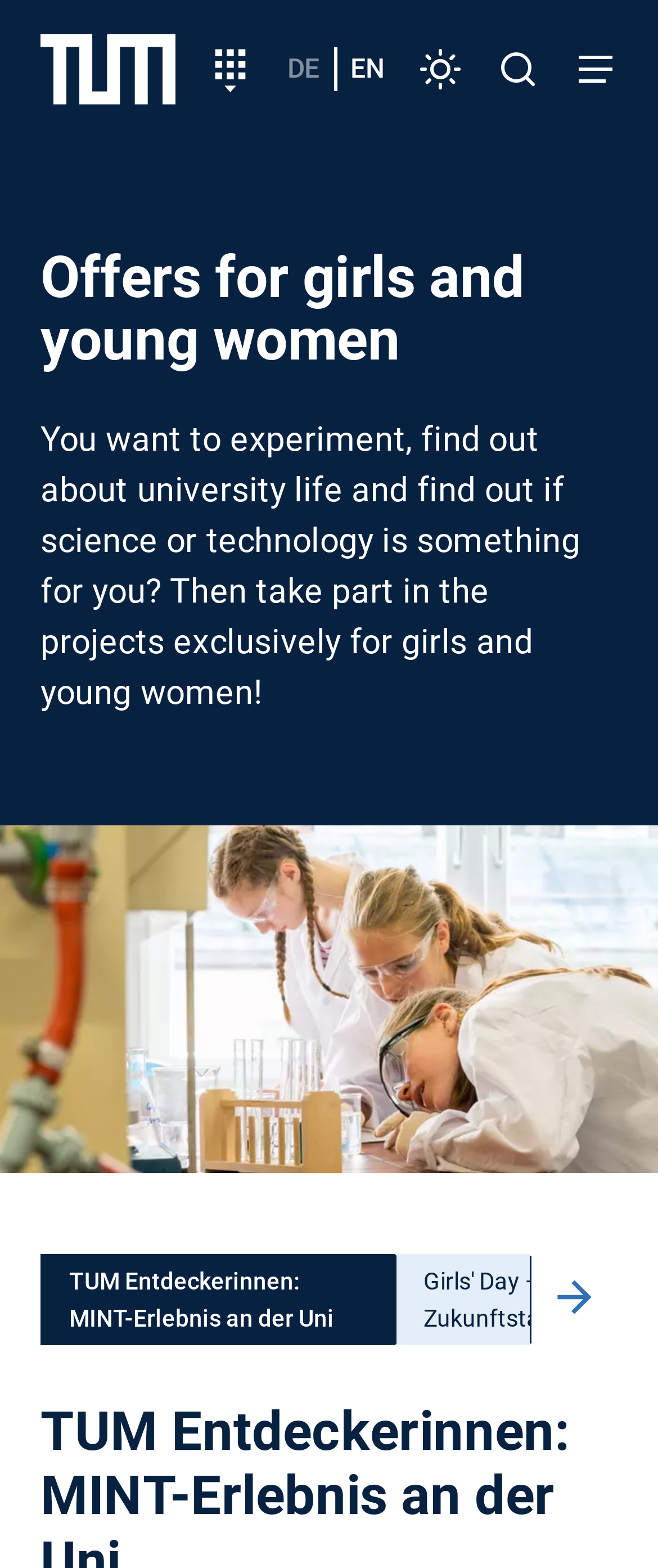Review the image closely and give a comprehensive answer to the question: What is the main activity shown in the image?

The image shows three girls experimenting in a chemistry lab, indicating that the main activity shown in the image is experimenting in a chemistry lab.